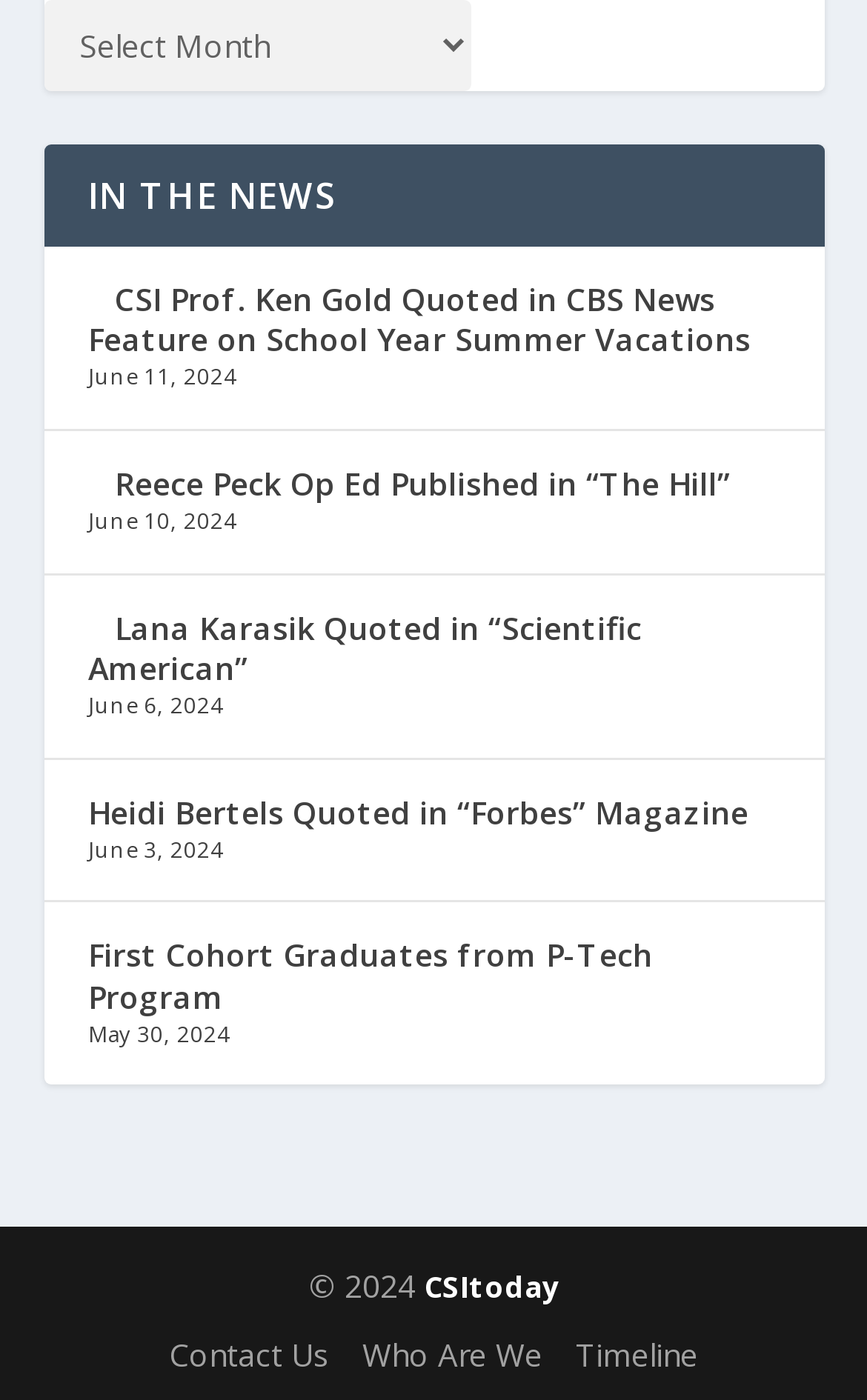Indicate the bounding box coordinates of the element that needs to be clicked to satisfy the following instruction: "read news about CSI Prof. Ken Gold". The coordinates should be four float numbers between 0 and 1, i.e., [left, top, right, bottom].

[0.101, 0.198, 0.865, 0.257]